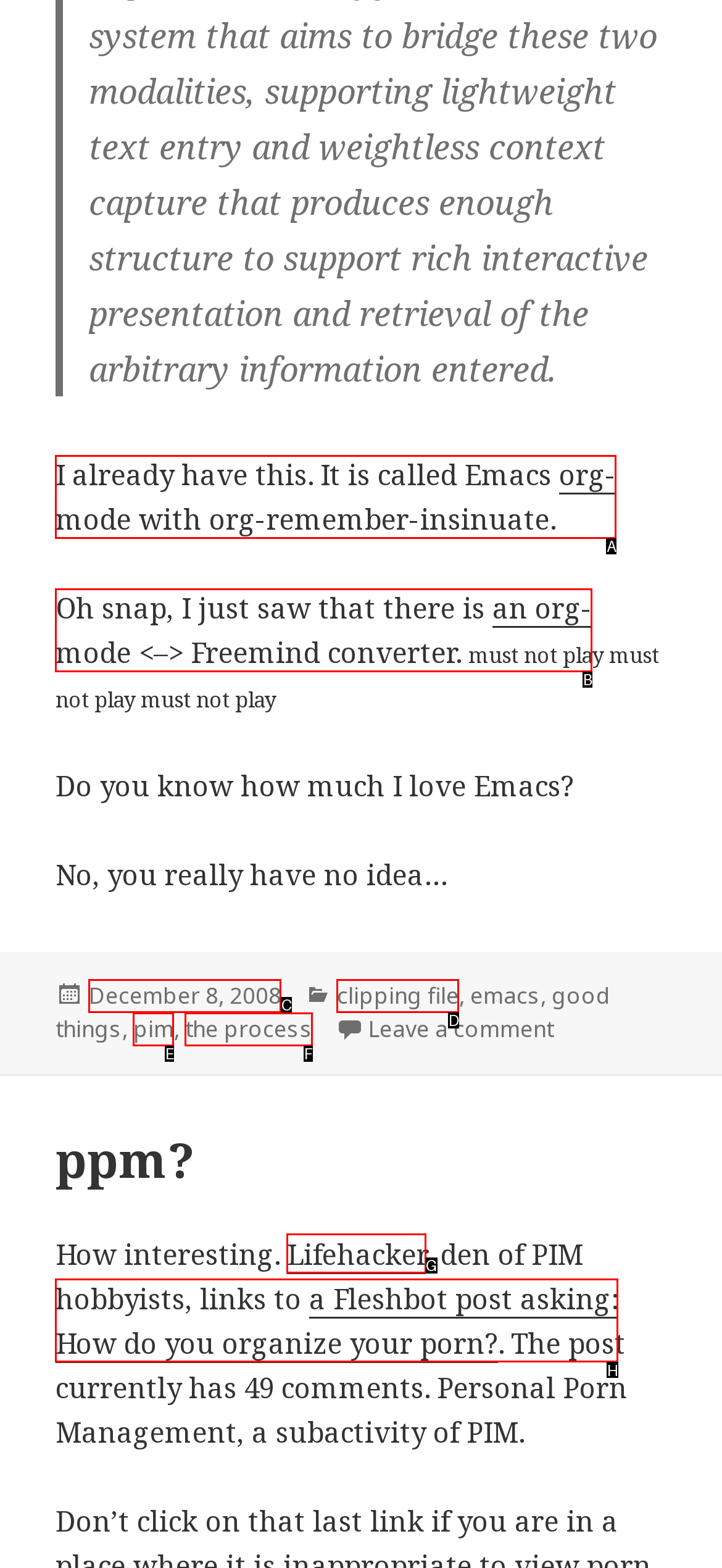Identify which HTML element to click to fulfill the following task: Follow the link to Lifehacker. Provide your response using the letter of the correct choice.

G